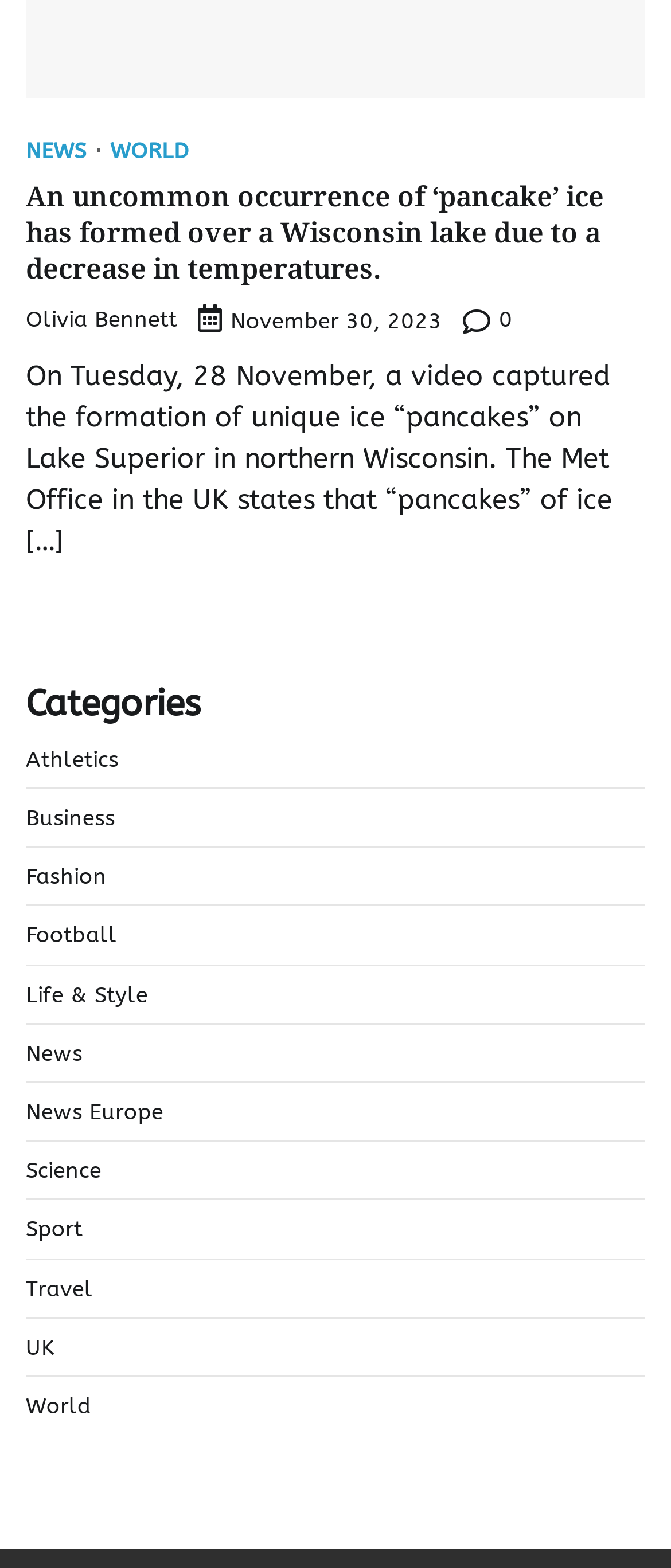What categories are available on the website?
Deliver a detailed and extensive answer to the question.

The categories available on the website can be determined by looking at the links under the heading 'Categories' which include 'Athletics', 'Business', 'Fashion', and many more.